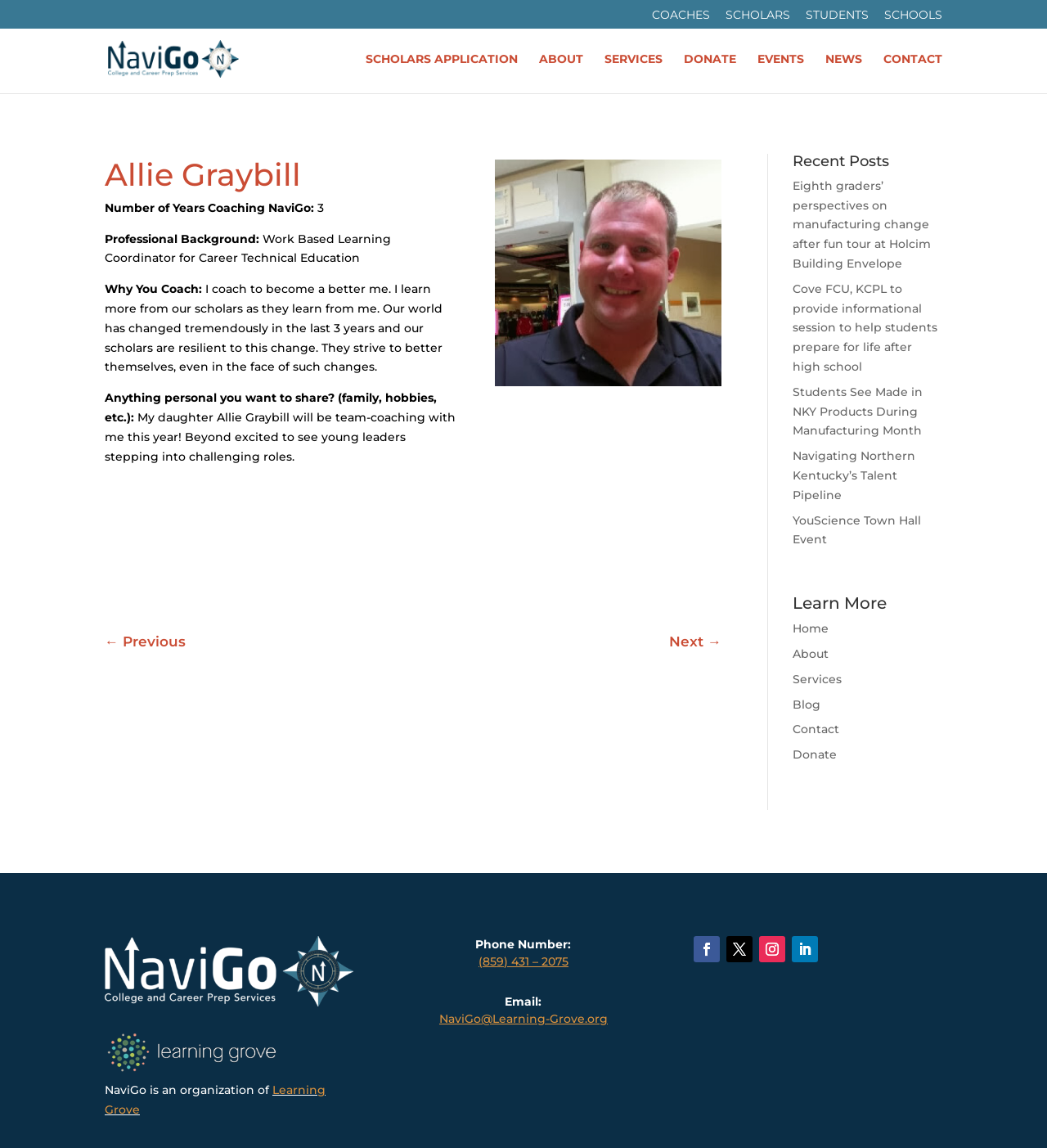Show the bounding box coordinates of the element that should be clicked to complete the task: "Learn more about Allie Graybill".

[0.1, 0.139, 0.44, 0.173]